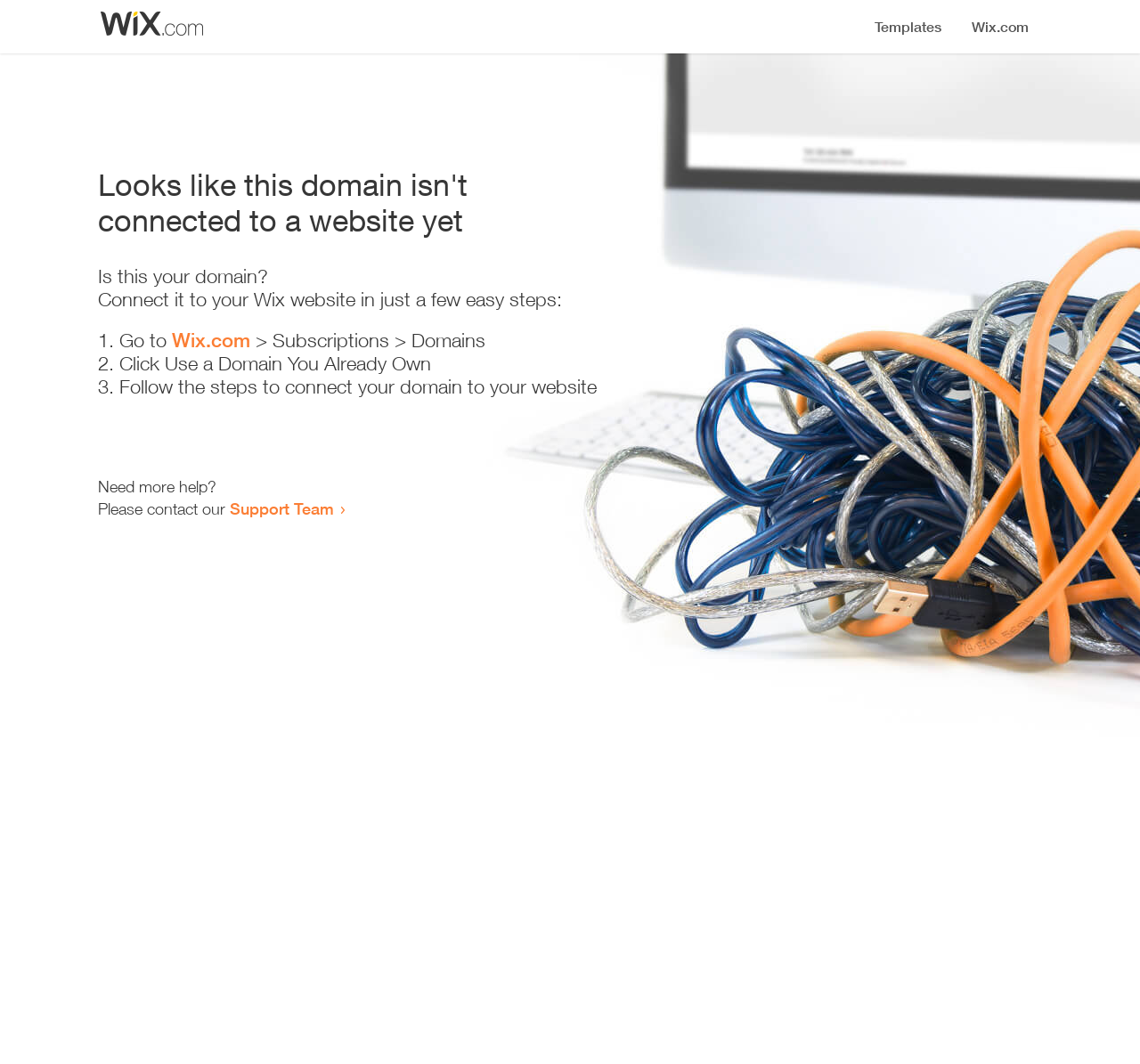Where can I get more help?
Answer with a single word or phrase, using the screenshot for reference.

Support Team